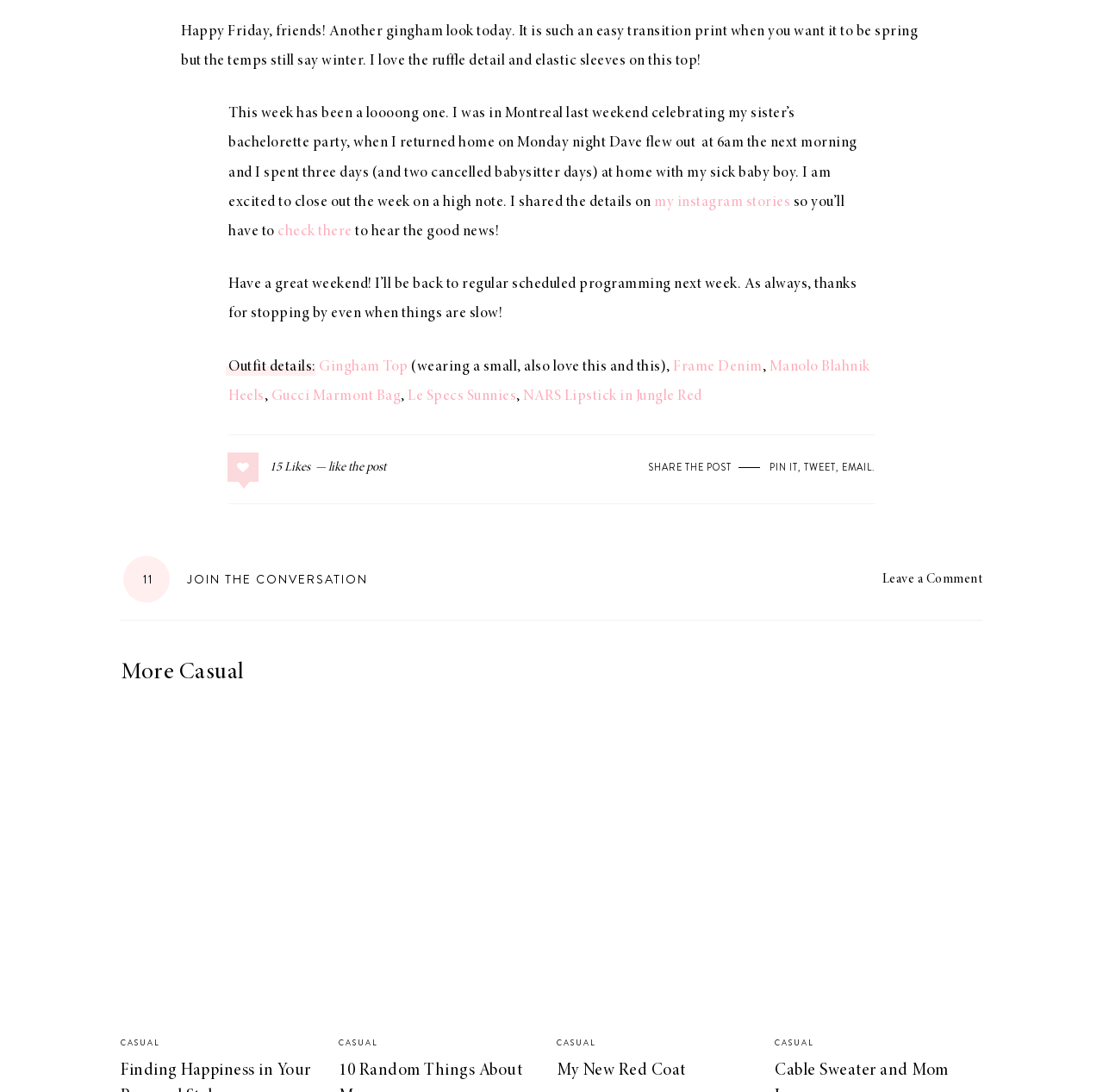Give a one-word or one-phrase response to the question:
What is the author's plan for the next week?

Regular scheduled programming